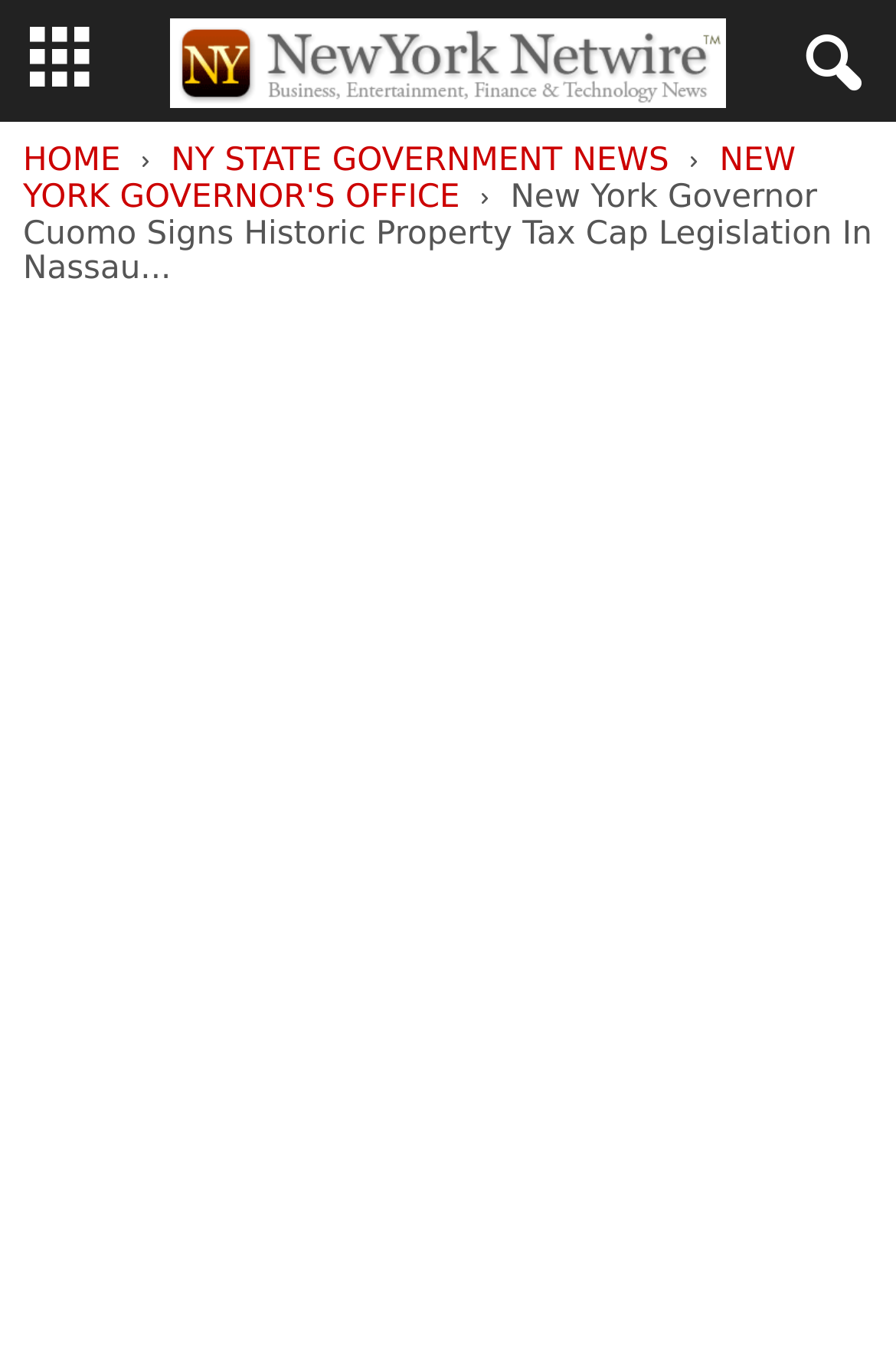What is the name of the news organization?
Observe the image and answer the question with a one-word or short phrase response.

New York Netwire